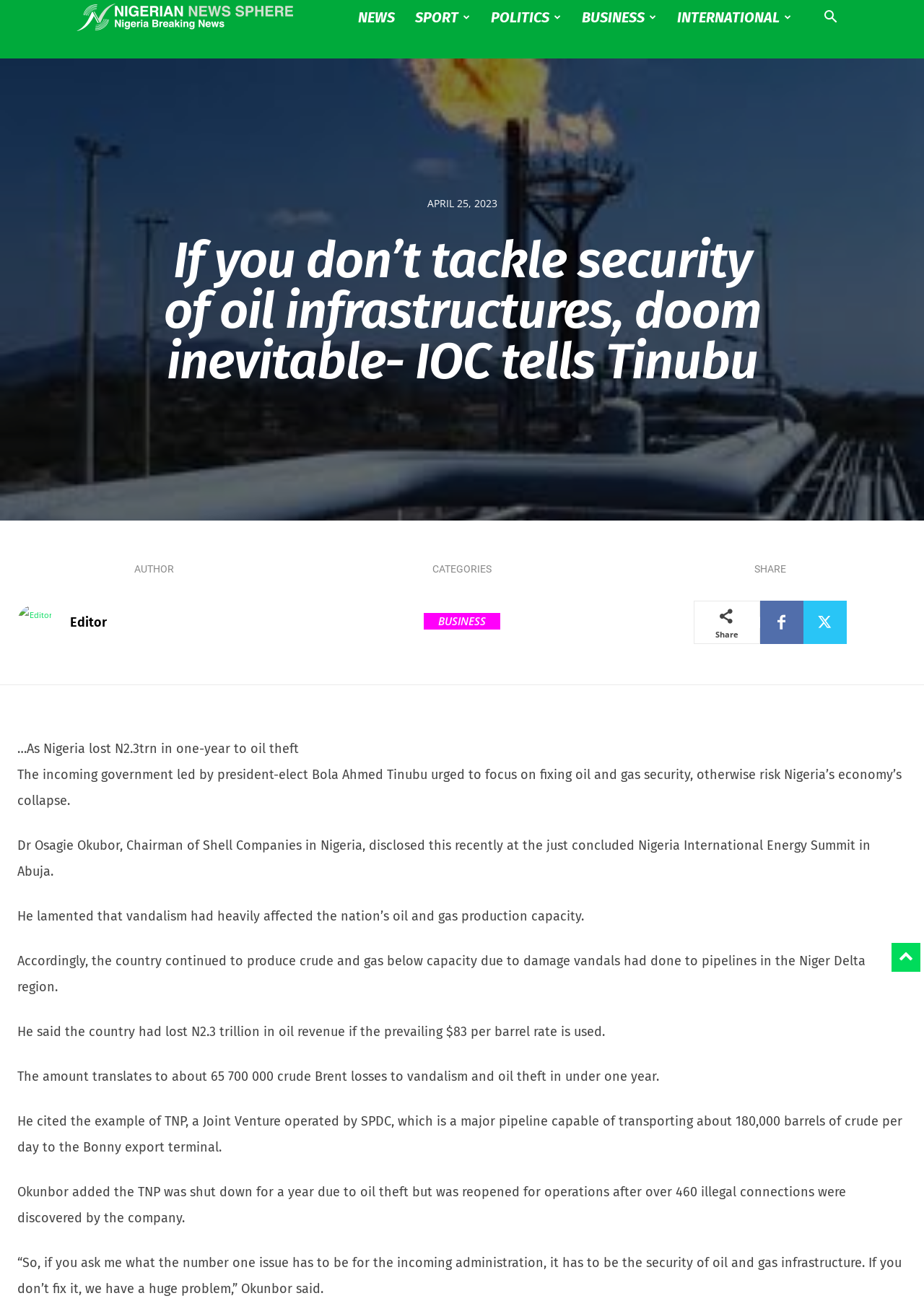Point out the bounding box coordinates of the section to click in order to follow this instruction: "Contact Jeanne Bucher Jaeger".

None